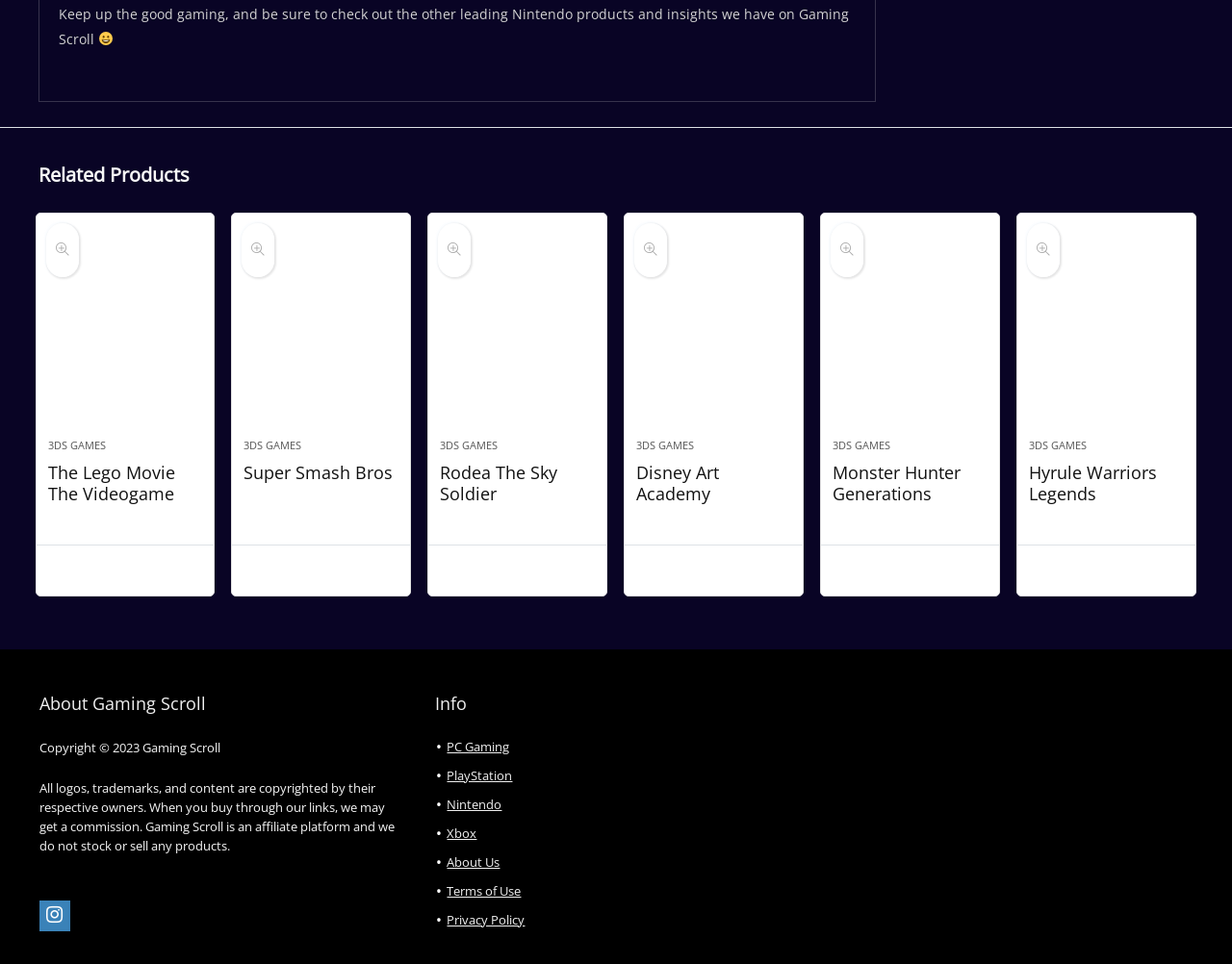Determine the bounding box coordinates for the area you should click to complete the following instruction: "Click on the Online Learning link".

None